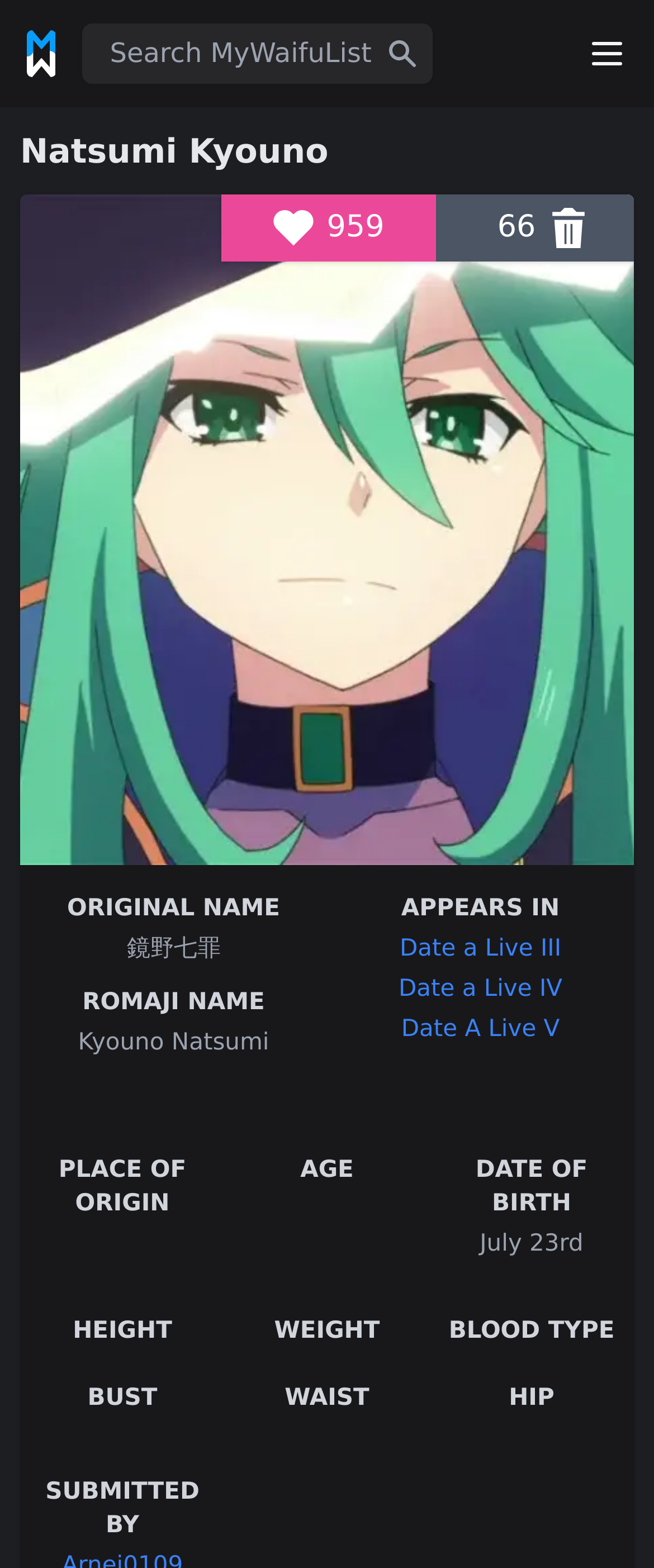How many anime series does Natsumi Kyouno appear in?
Please provide a comprehensive answer based on the visual information in the image.

I counted the number of anime series that Natsumi Kyouno appears in by looking at the links below the 'APPEARS IN' section. There are three links: 'Date a Live III', 'Date a Live IV', and 'Date A Live V'.